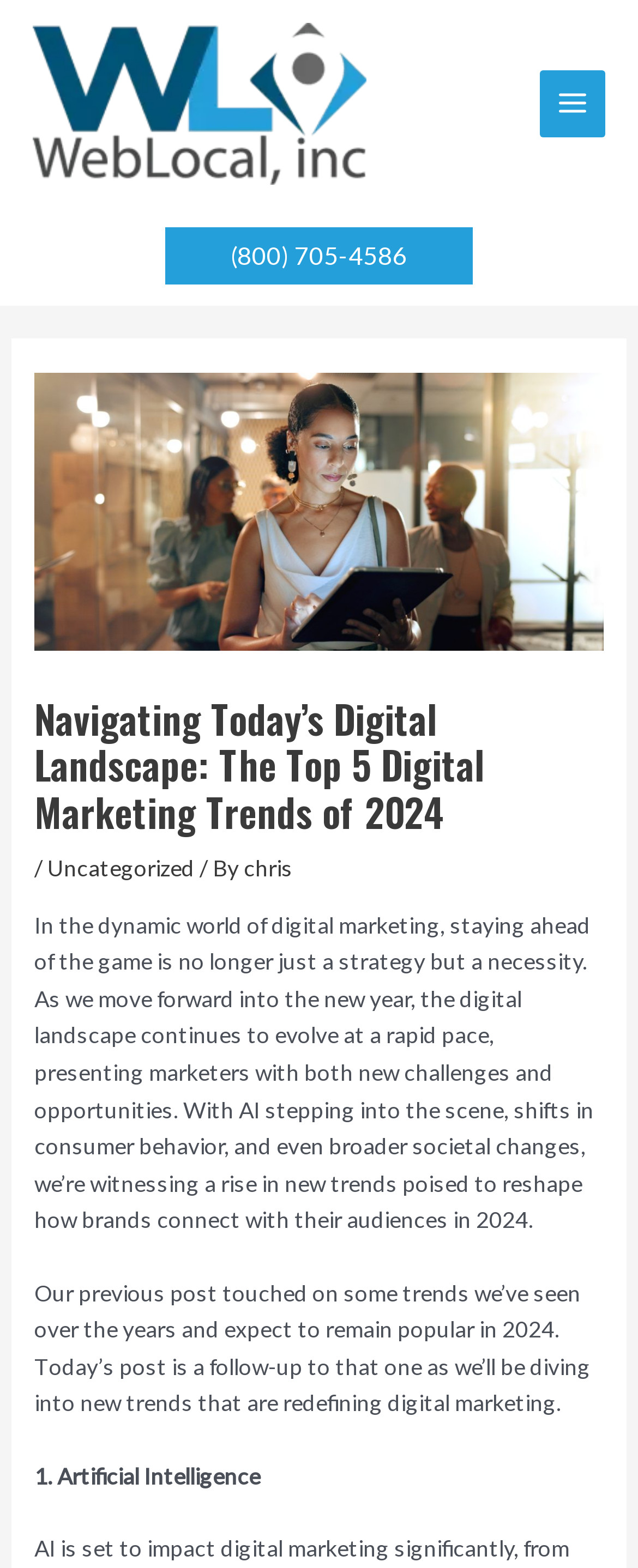Use a single word or phrase to answer the question: 
How many digital marketing trends are discussed on this webpage?

5